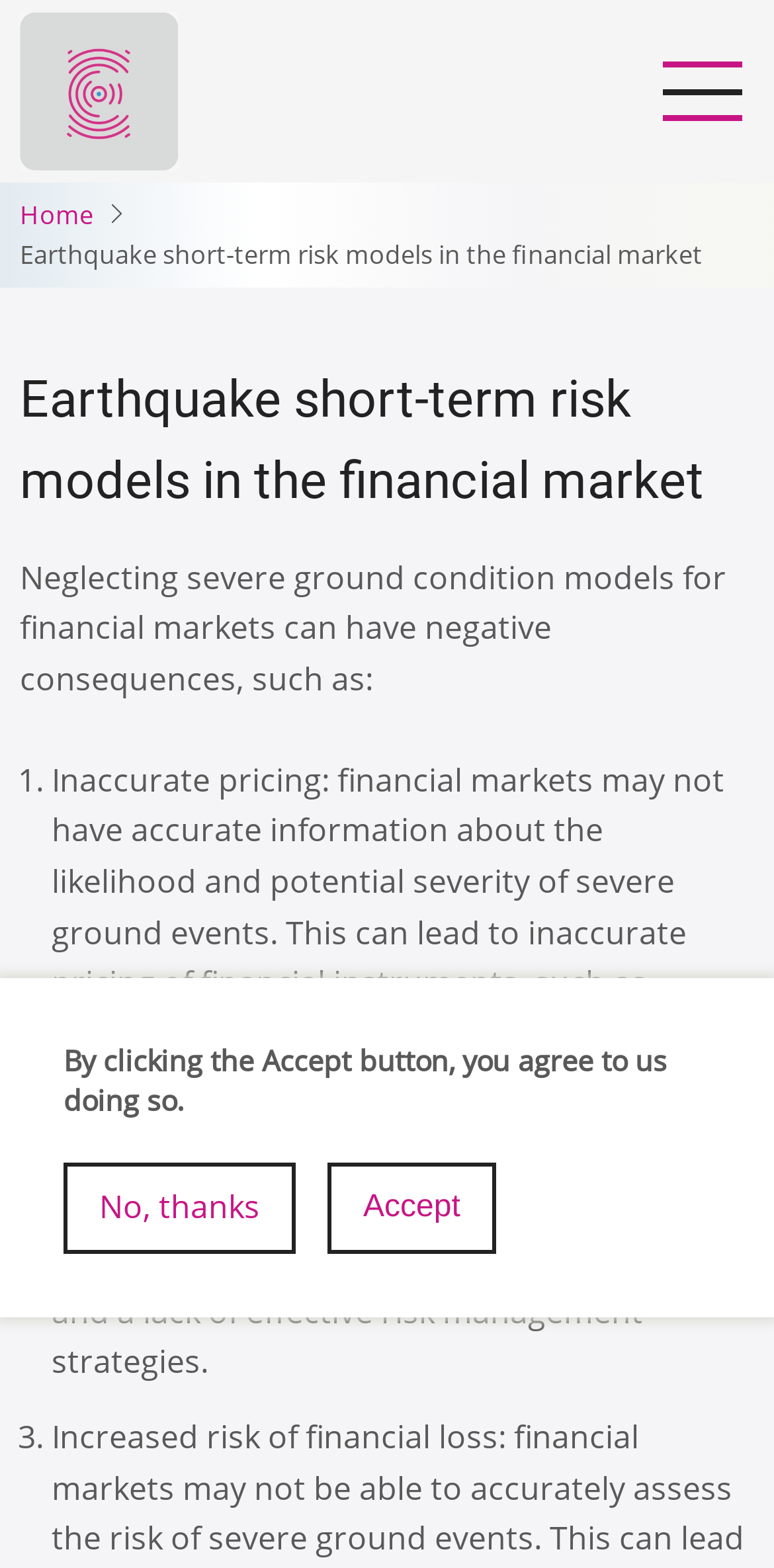Provide the bounding box coordinates for the specified HTML element described in this description: "No, thanks". The coordinates should be four float numbers ranging from 0 to 1, in the format [left, top, right, bottom].

[0.082, 0.742, 0.382, 0.8]